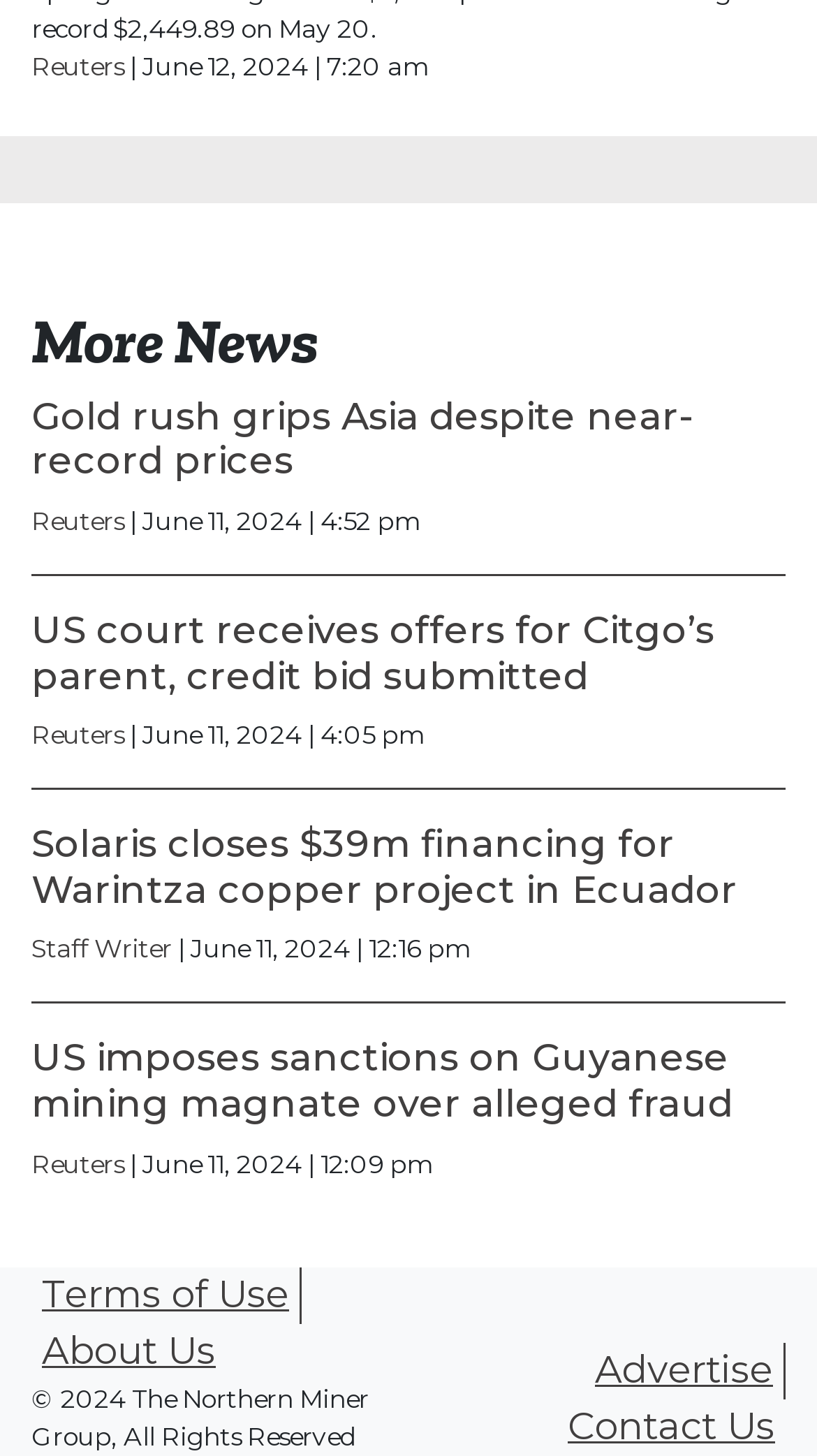Determine the bounding box for the UI element as described: "Reuters". The coordinates should be represented as four float numbers between 0 and 1, formatted as [left, top, right, bottom].

[0.038, 0.008, 0.151, 0.03]